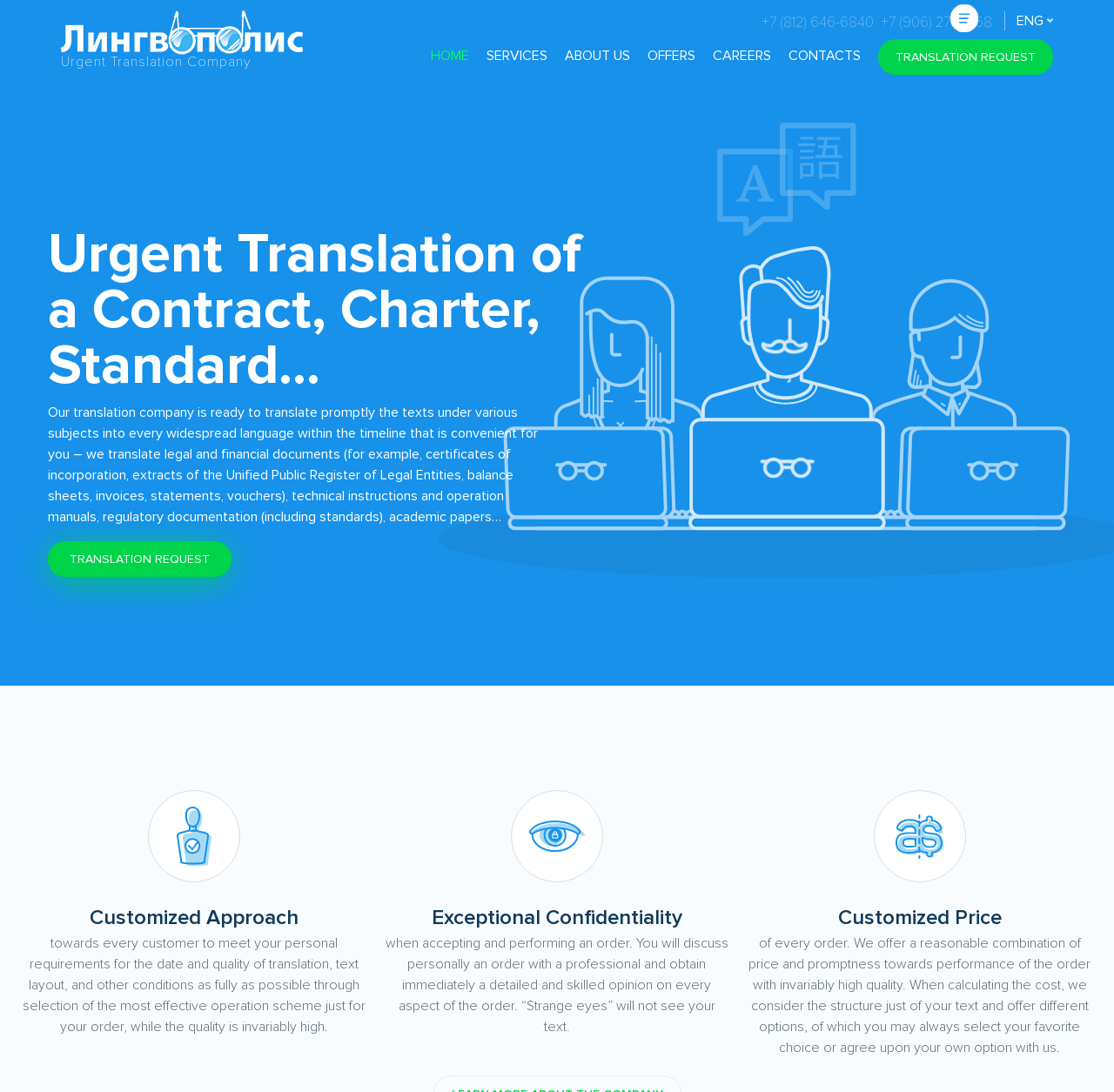What is the benefit of customized approach? Analyze the screenshot and reply with just one word or a short phrase.

Meet personal requirements